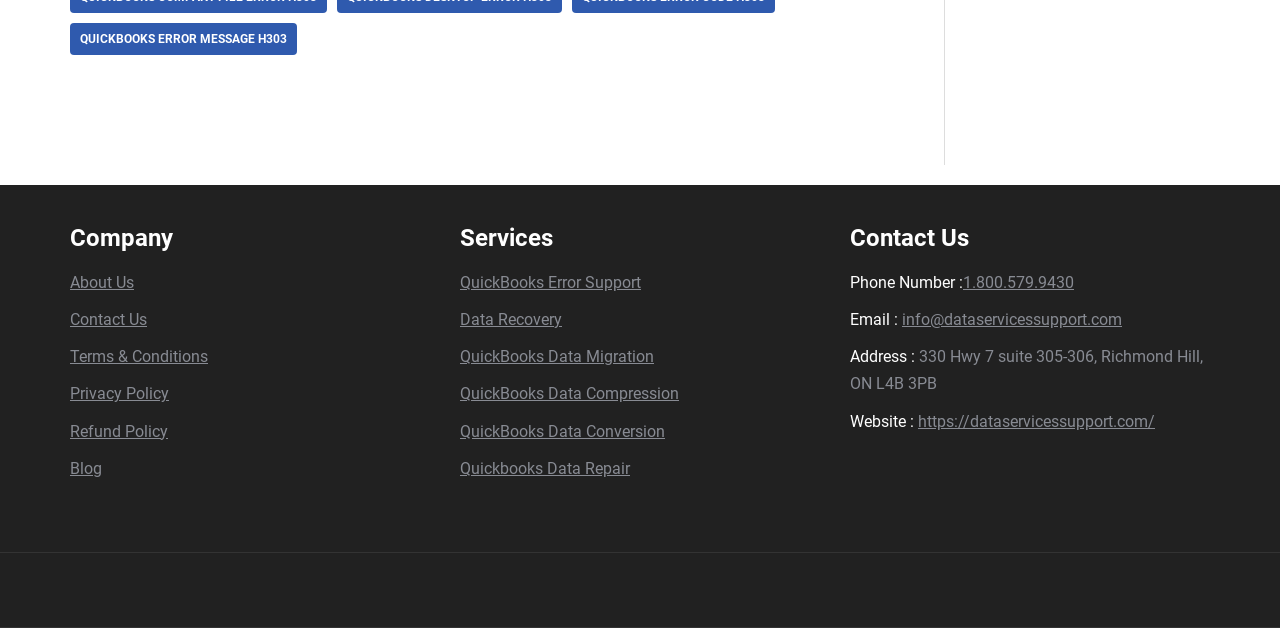Show the bounding box coordinates of the region that should be clicked to follow the instruction: "Visit About Us page."

[0.055, 0.434, 0.105, 0.465]